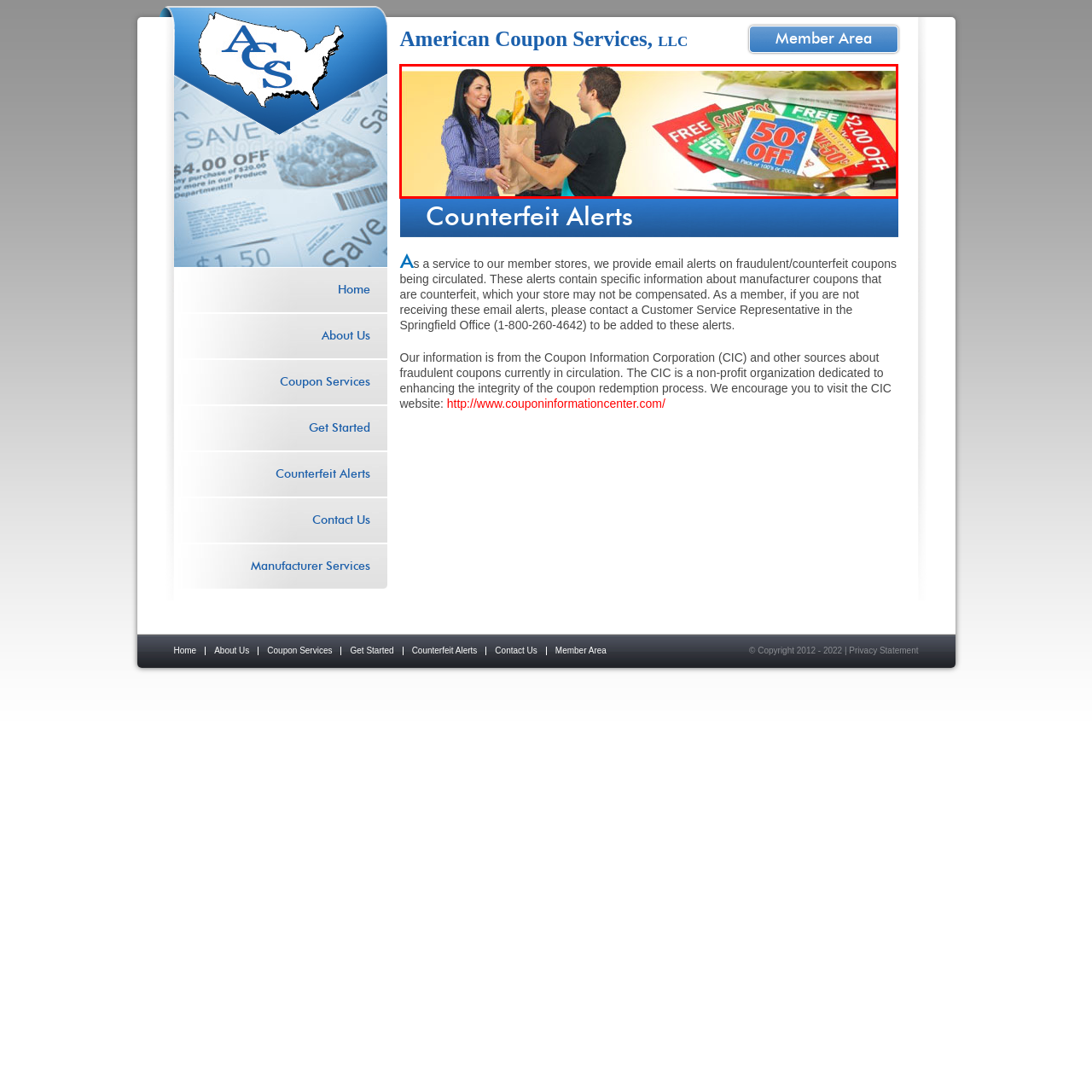What is the atmosphere created by the background colors?
Please review the image inside the red bounding box and answer using a single word or phrase.

Positive and inviting